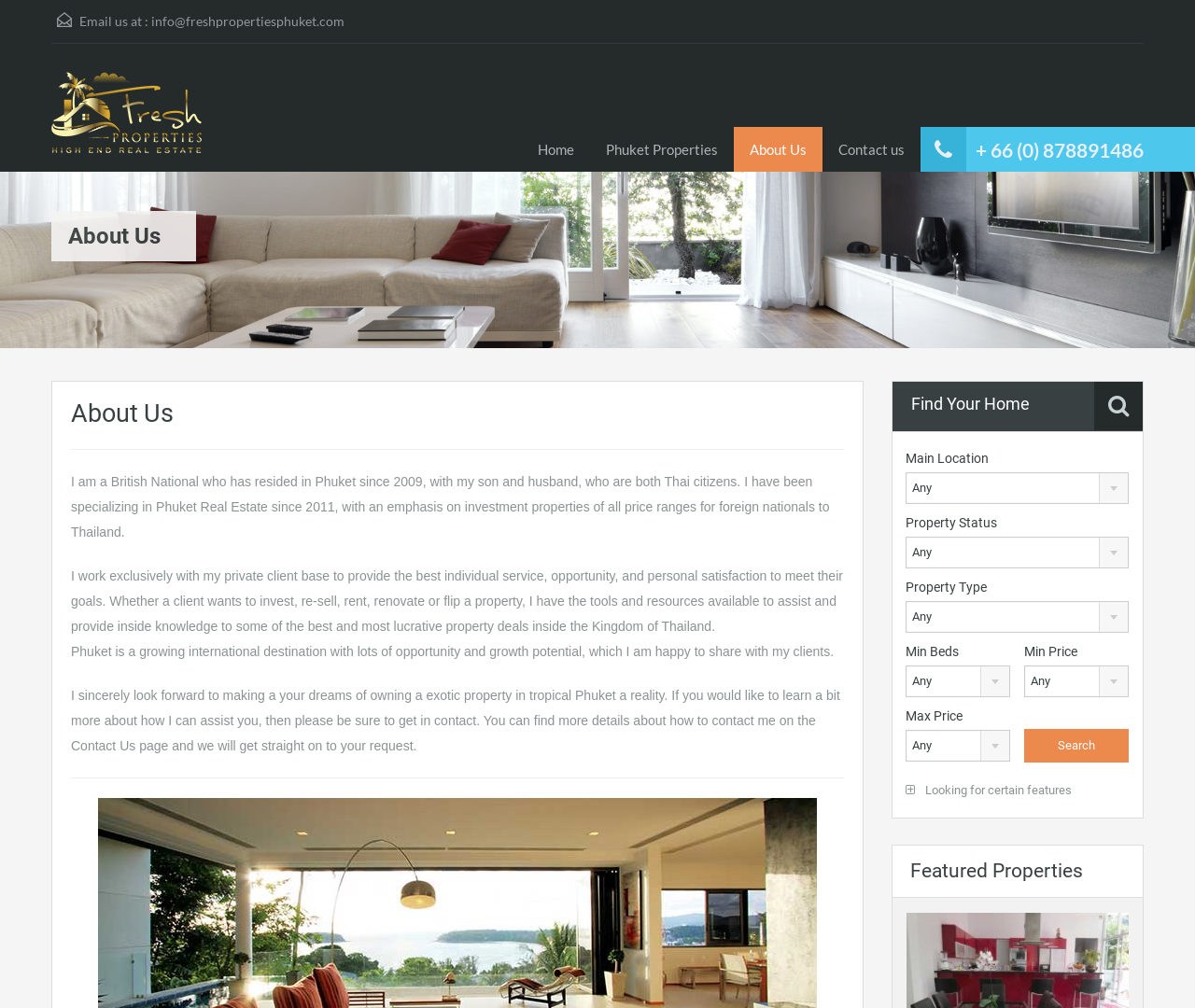Locate the bounding box coordinates of the element you need to click to accomplish the task described by this instruction: "Search for properties".

[0.857, 0.723, 0.945, 0.756]